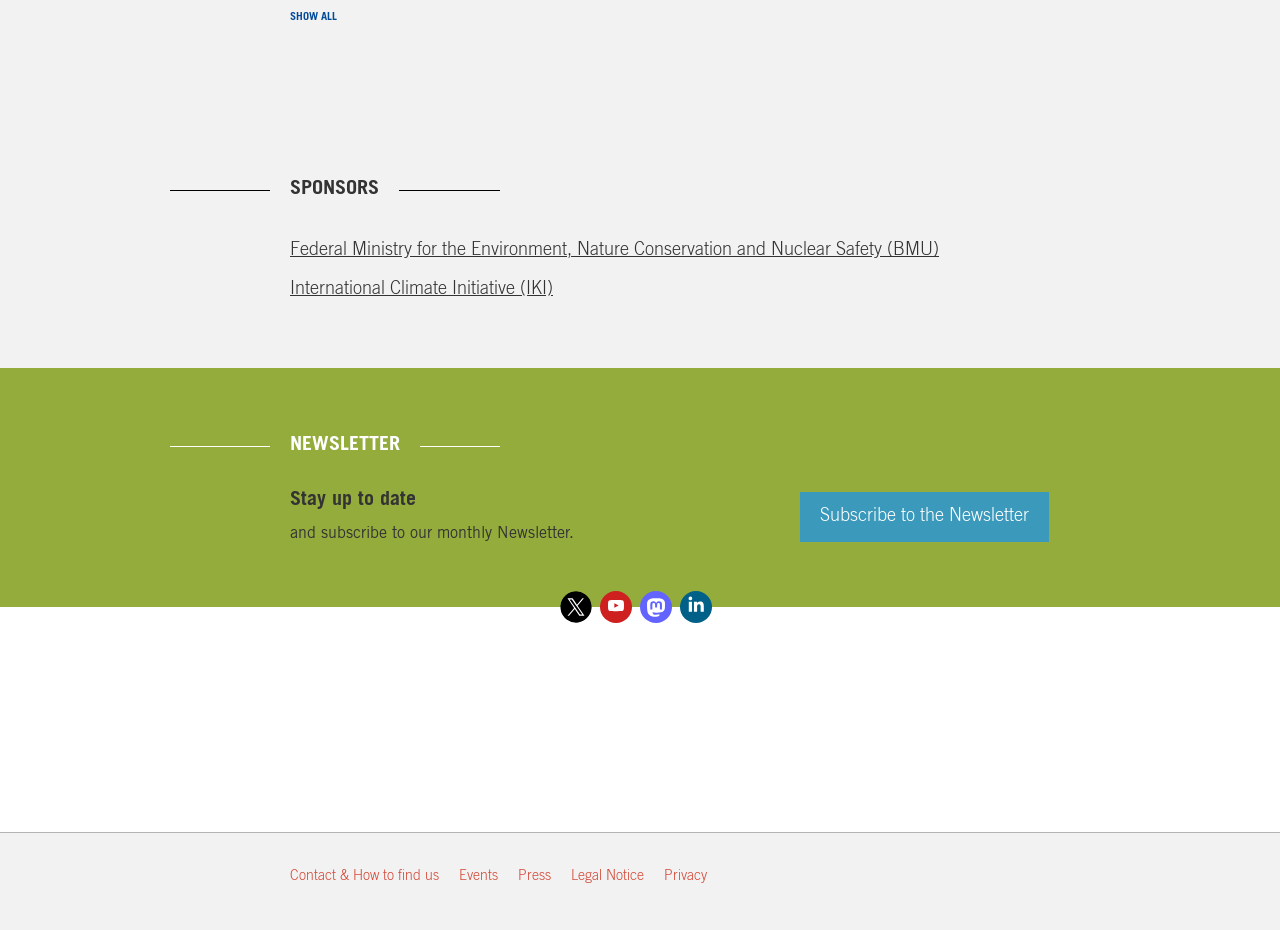Please provide a brief answer to the following inquiry using a single word or phrase:
What is the purpose of the 'SHOW ALL' button?

To show all sponsors